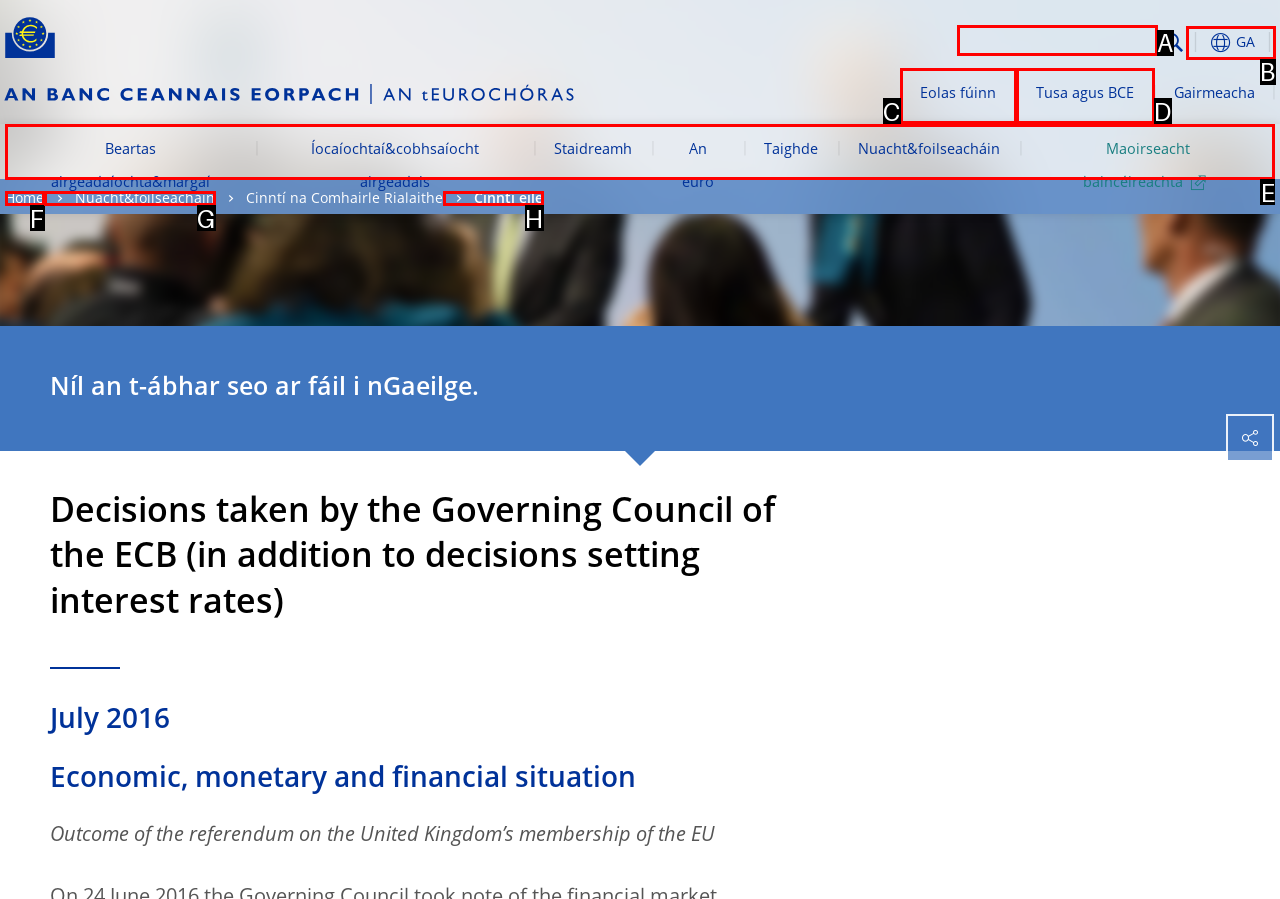Identify the HTML element that should be clicked to accomplish the task: View main navigation
Provide the option's letter from the given choices.

E